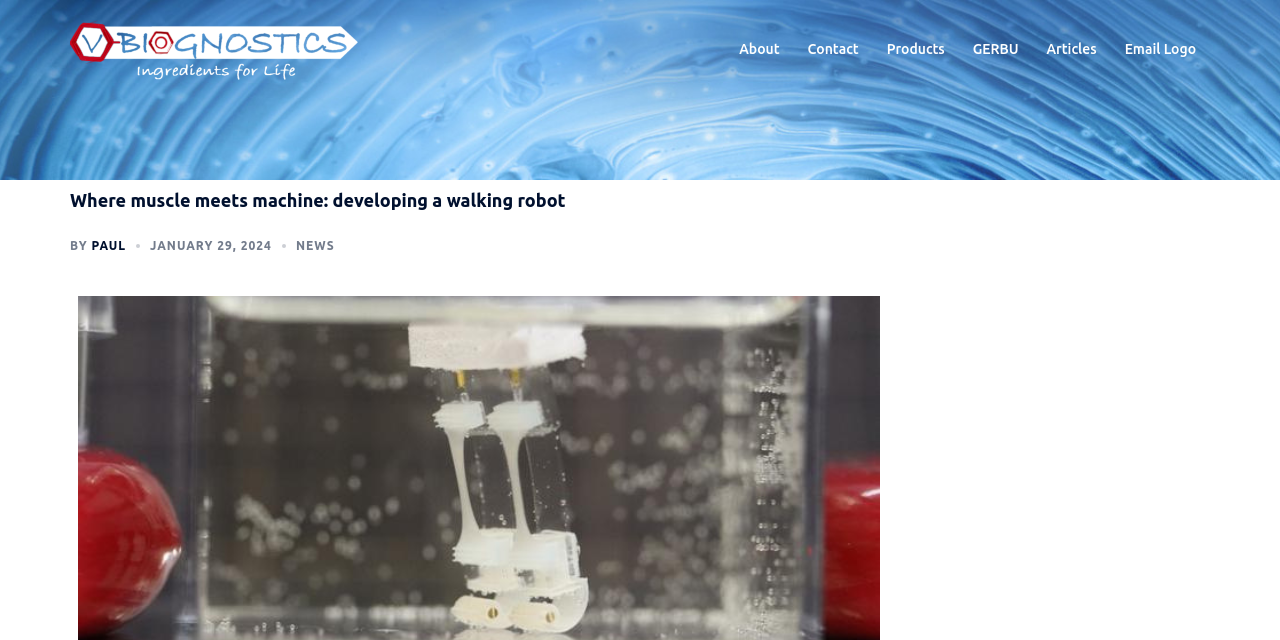Identify and provide the text content of the webpage's primary headline.

Where muscle meets machine: developing a walking robot